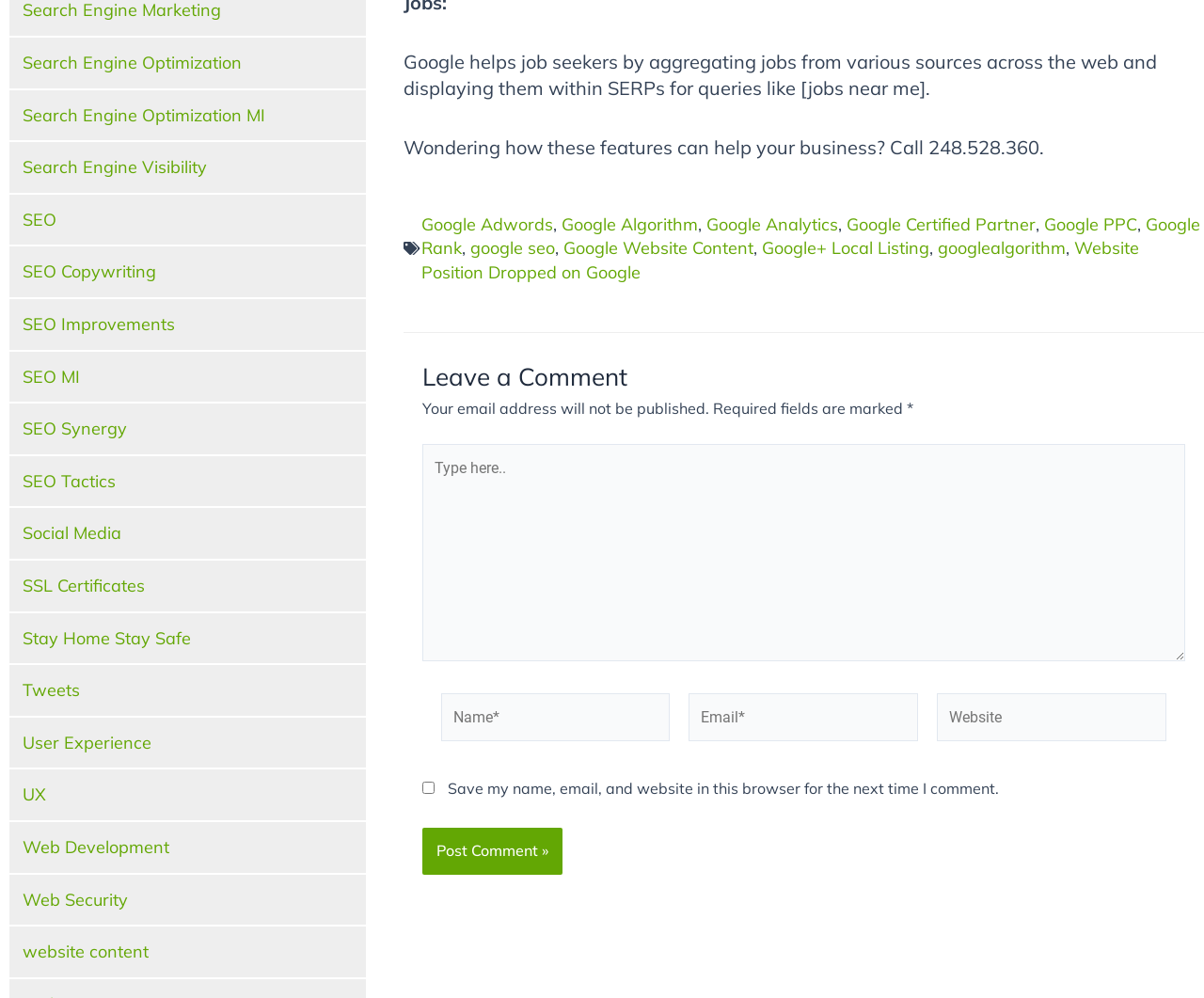Use a single word or phrase to answer the question: What is the purpose of the form at the bottom of the webpage?

Leave a comment